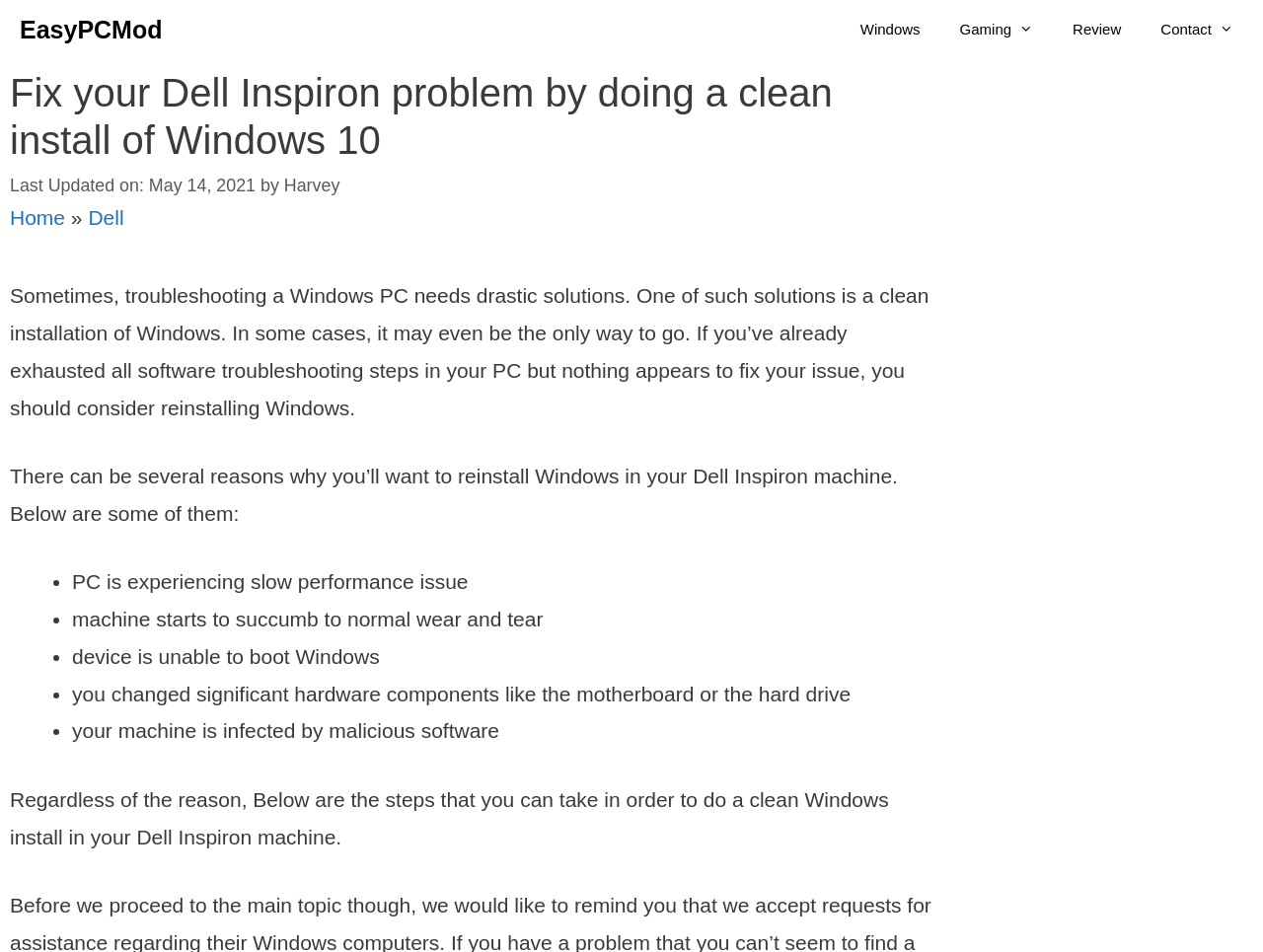Use a single word or phrase to answer the question: 
What is the last updated date of the webpage?

May 14, 2021